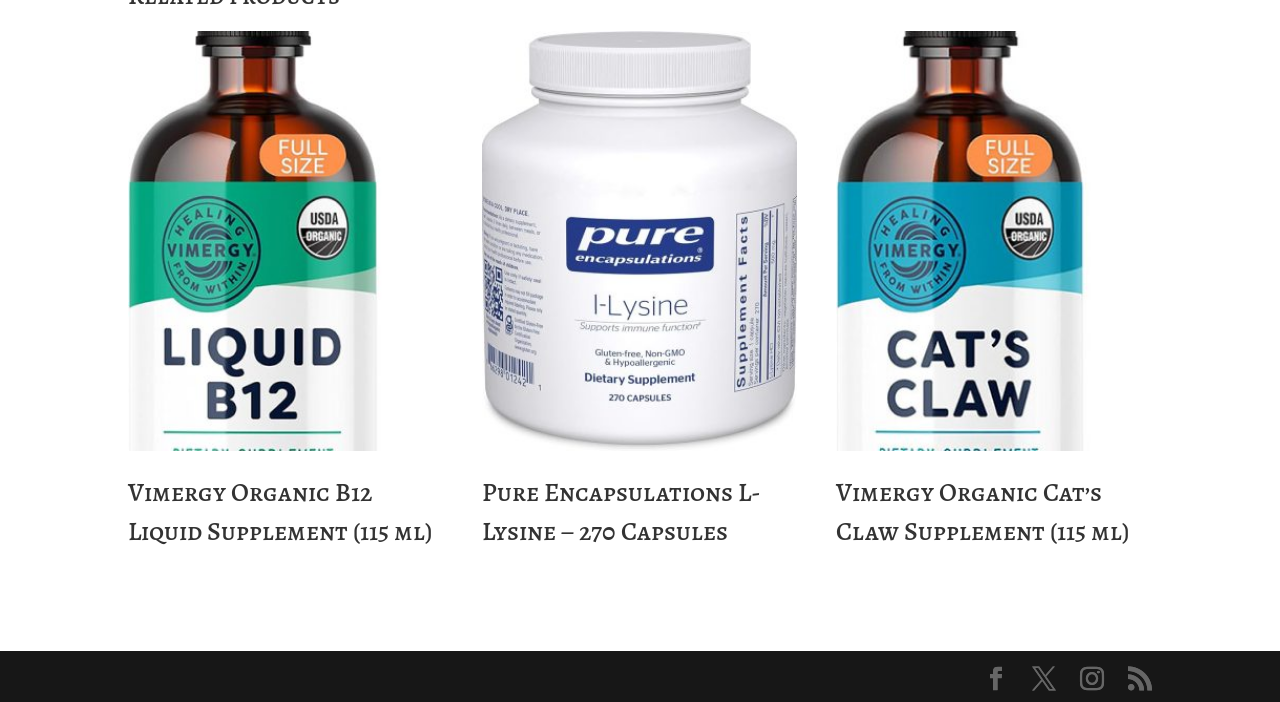What are the icons at the bottom of the webpage?
Using the visual information, reply with a single word or short phrase.

arrows